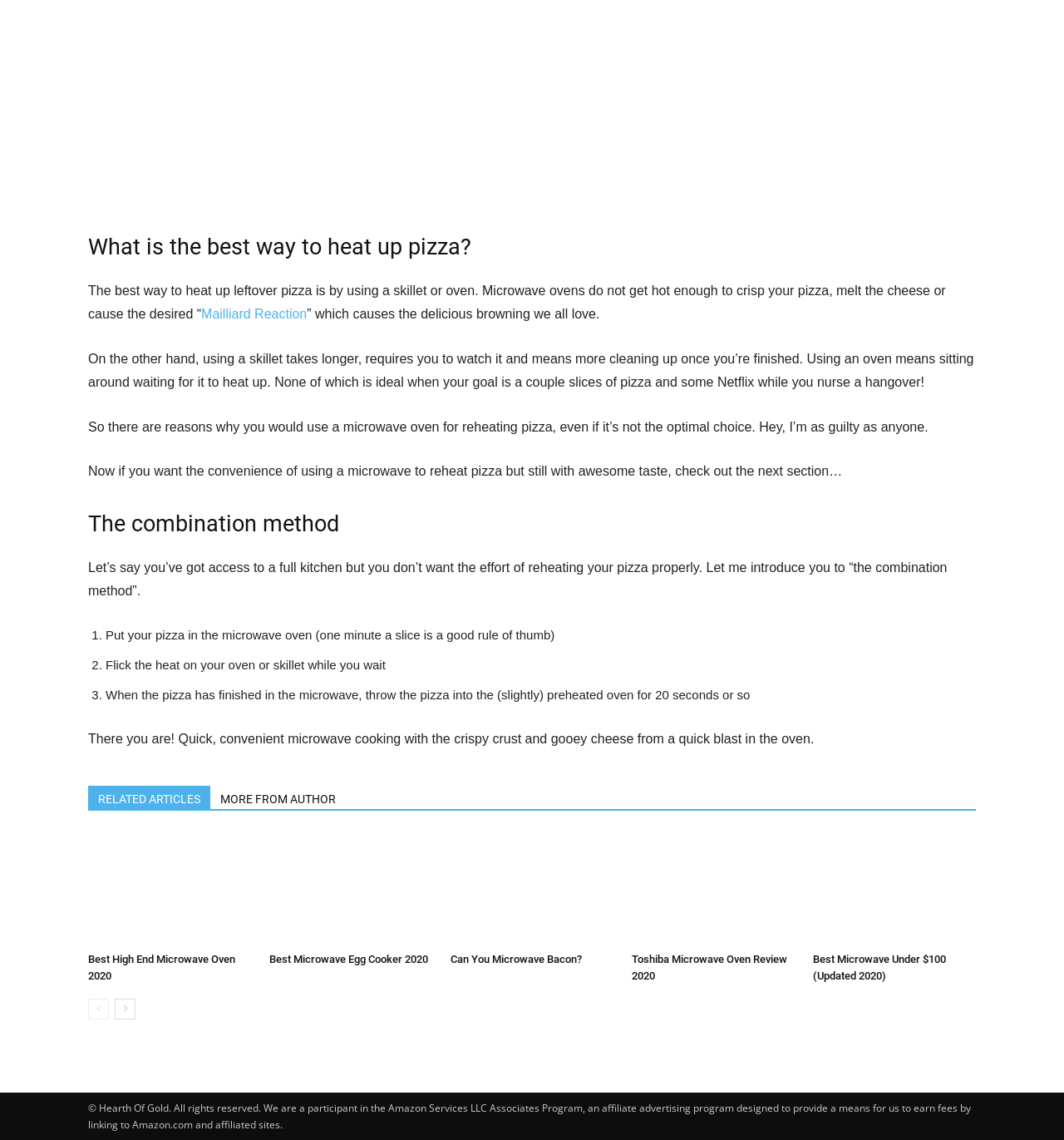Show the bounding box coordinates for the HTML element described as: "Best Microwave Egg Cooker 2020".

[0.253, 0.836, 0.402, 0.847]